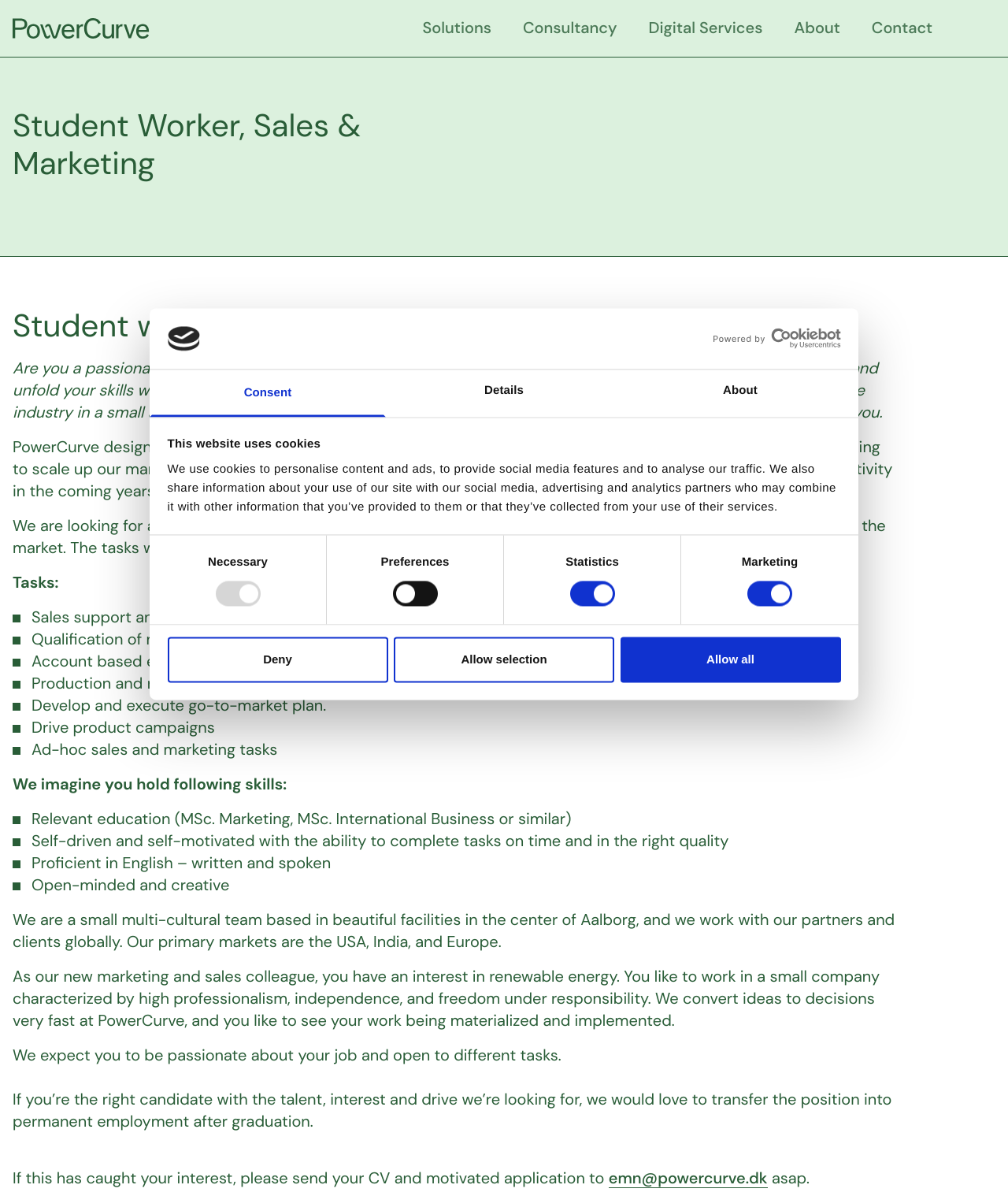Find the bounding box coordinates for the HTML element described in this sentence: "About". Provide the coordinates as four float numbers between 0 and 1, in the format [left, top, right, bottom].

[0.617, 0.309, 0.852, 0.349]